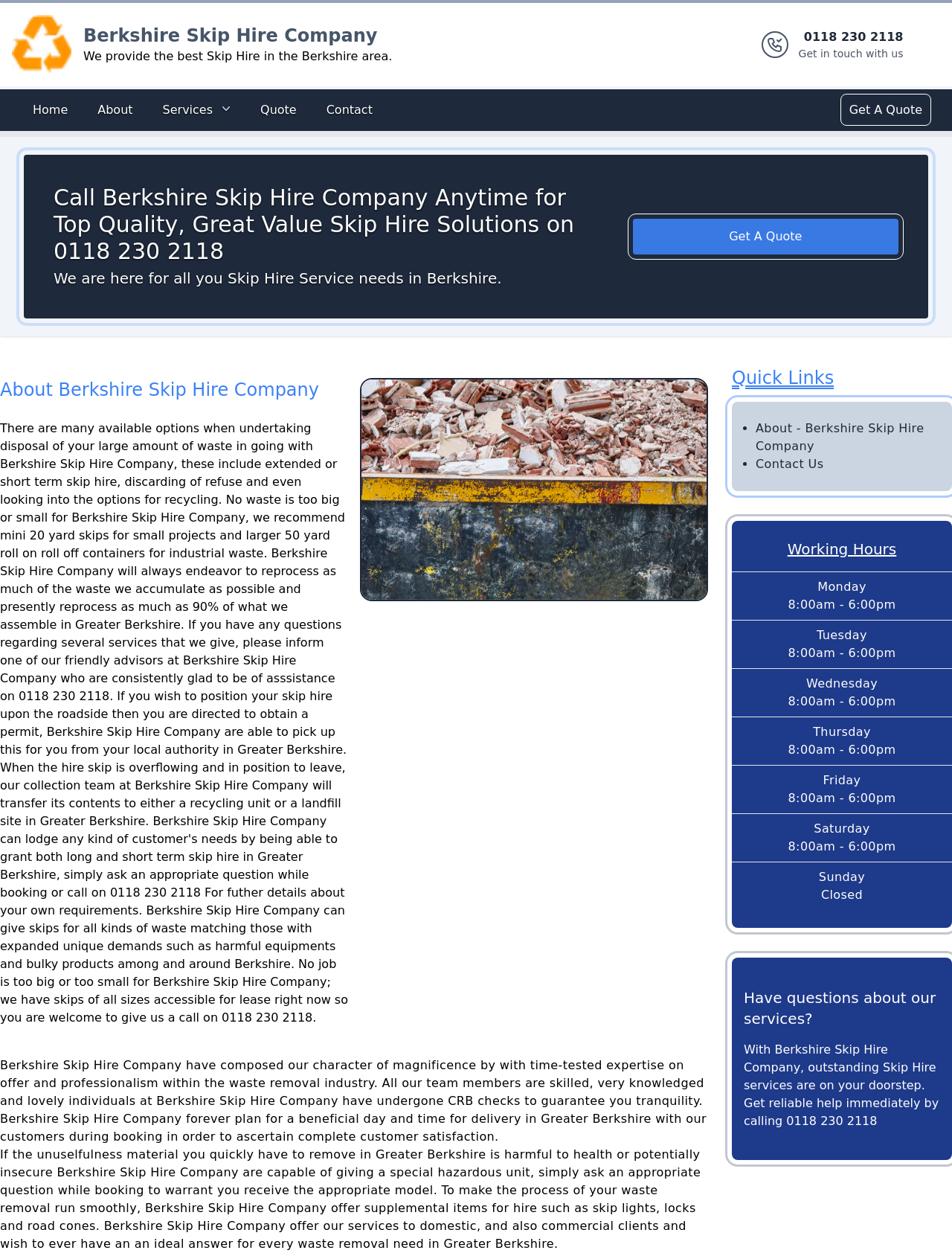Provide a thorough summary of the webpage.

The webpage is about Berkshire Skip Hire Company, a skip hire specialist in Berkshire, United Kingdom. At the top of the page, there is a banner with the company's logo and a brief description of their service. Below the banner, there is a navigation menu with links to different sections of the website, including Home, About, Services, Quote, and Contact.

The main content of the page is divided into several sections. The first section has a heading that encourages visitors to call the company for top-quality skip hire solutions. Below this heading, there is a paragraph of text that describes the company's services and commitment to customer satisfaction.

The next section is about the company itself, with a heading that reads "About Berkshire Skip Hire Company". This section features an image and a block of text that describes the company's character, expertise, and professionalism in the waste removal industry.

Further down the page, there is a section with a heading "Quick Links" that provides links to other pages on the website, including About and Contact Us. Below this section, there is a table that displays the company's working hours for each day of the week.

The final section of the page has a heading that asks if visitors have questions about the company's services. Below this heading, there is a paragraph of text that encourages visitors to call the company for reliable help and provides the company's phone number.

Throughout the page, there are several images, including the company's logo, an image of a roofing company, and a few icons. There are also several calls-to-action, including links to get a quote and to contact the company. Overall, the page is well-organized and easy to navigate, with clear headings and concise text that effectively communicates the company's services and values.